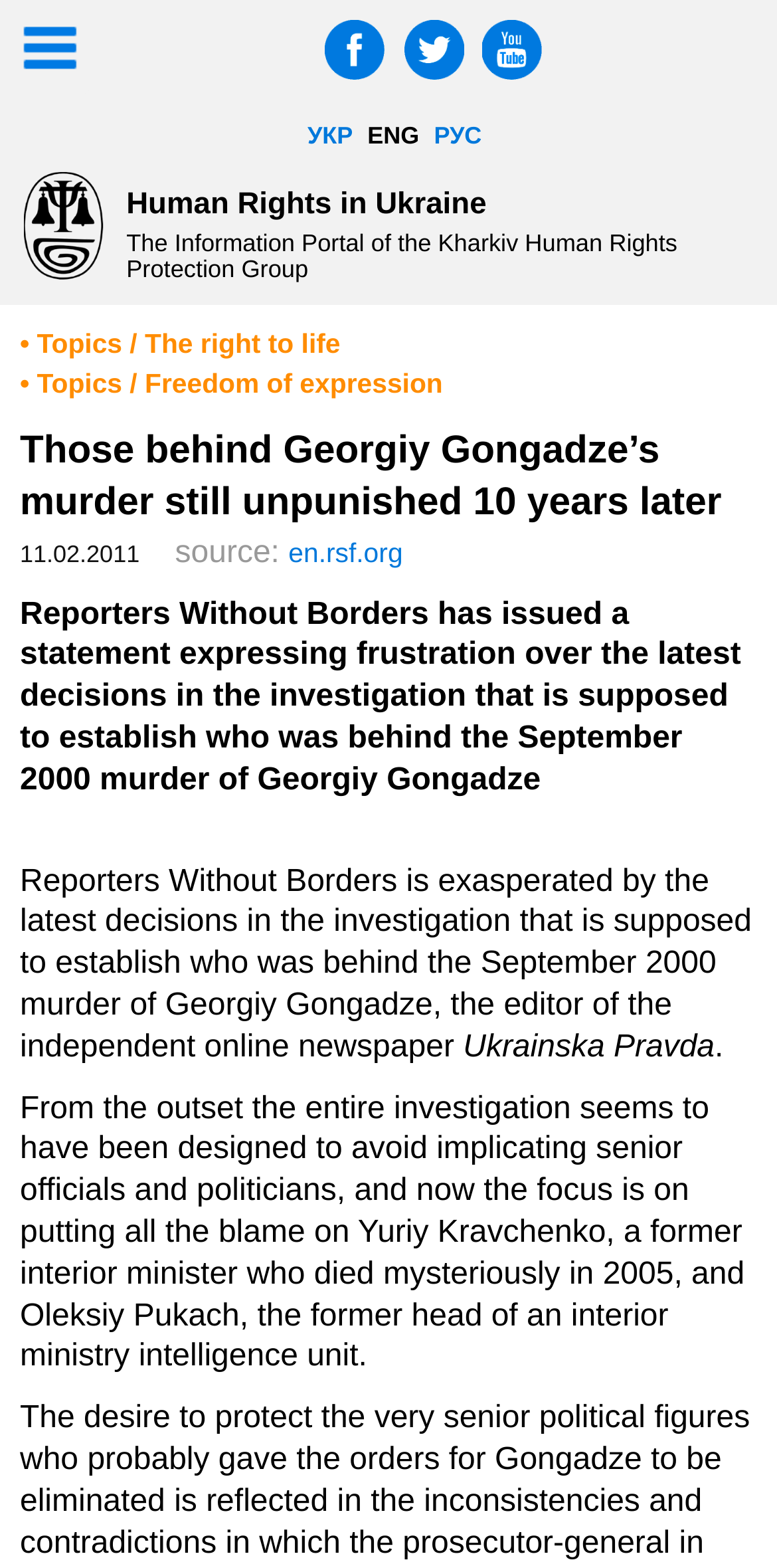Pinpoint the bounding box coordinates of the clickable element to carry out the following instruction: "Read the article about Georgiy Gongadze’s murder."

[0.026, 0.381, 0.954, 0.508]